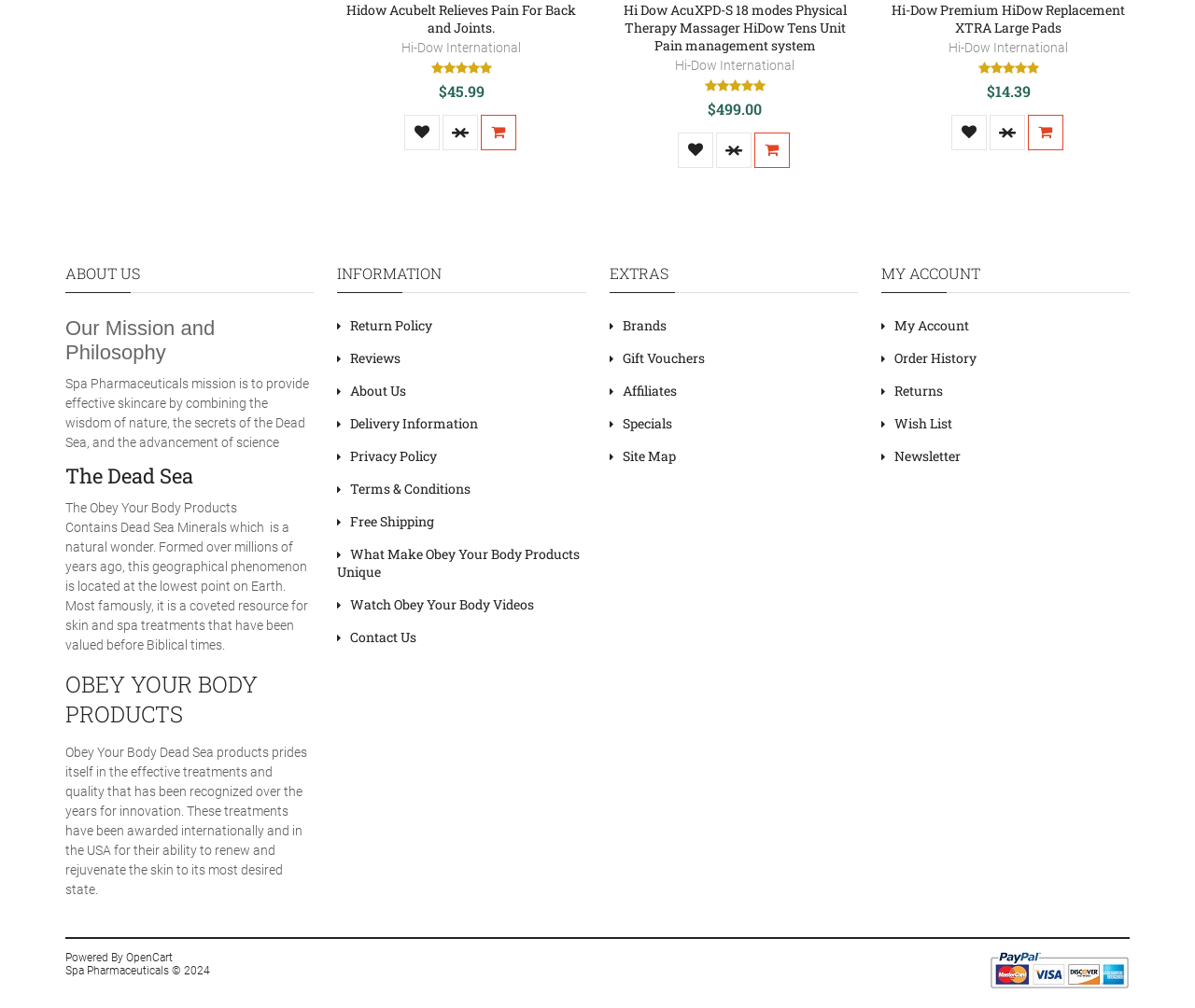Find the bounding box coordinates of the area that needs to be clicked in order to achieve the following instruction: "Read reviews about the products". The coordinates should be specified as four float numbers between 0 and 1, i.e., [left, top, right, bottom].

[0.293, 0.346, 0.335, 0.364]